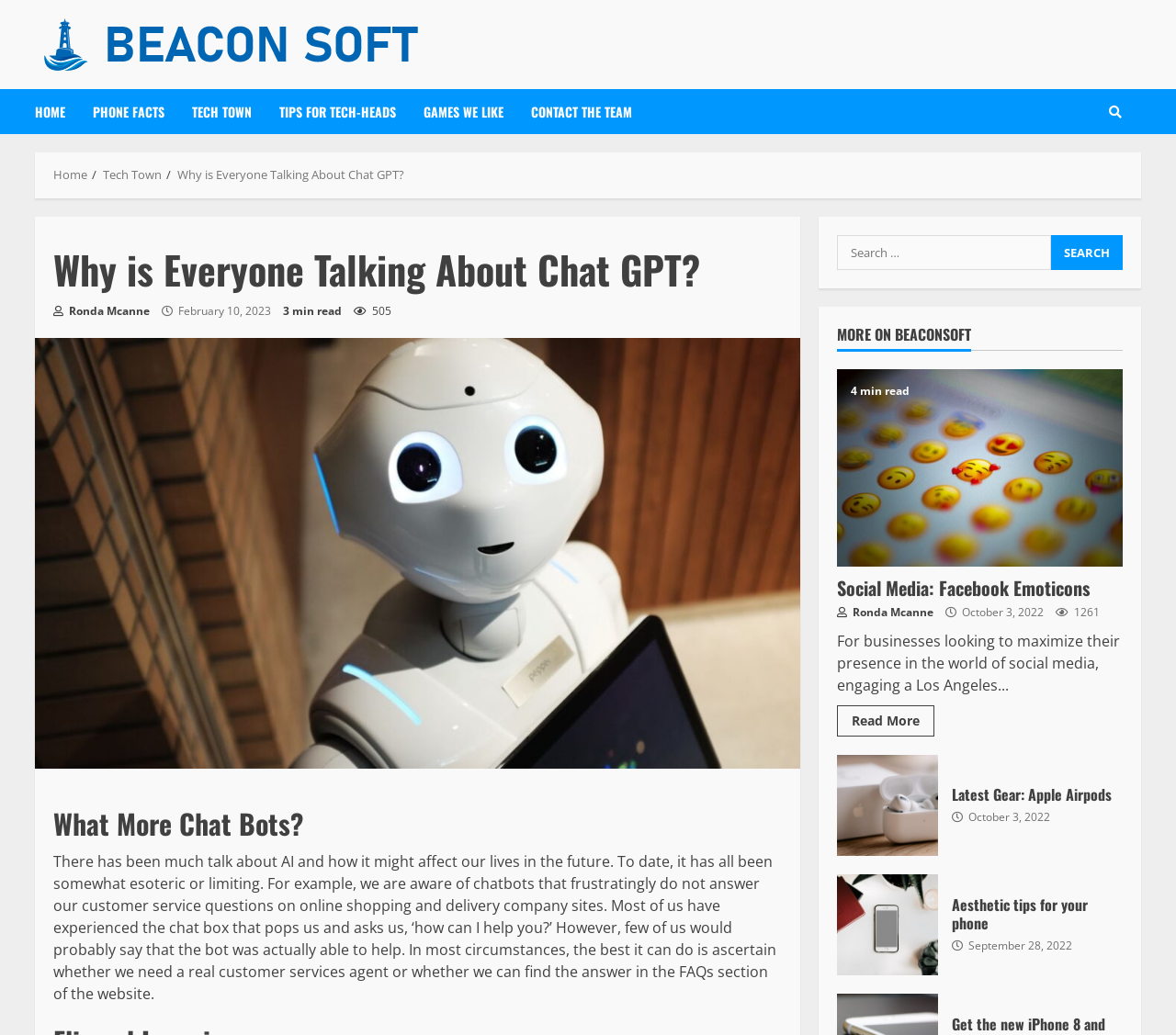Answer with a single word or phrase: 
What is the name of the website?

Beacon Soft